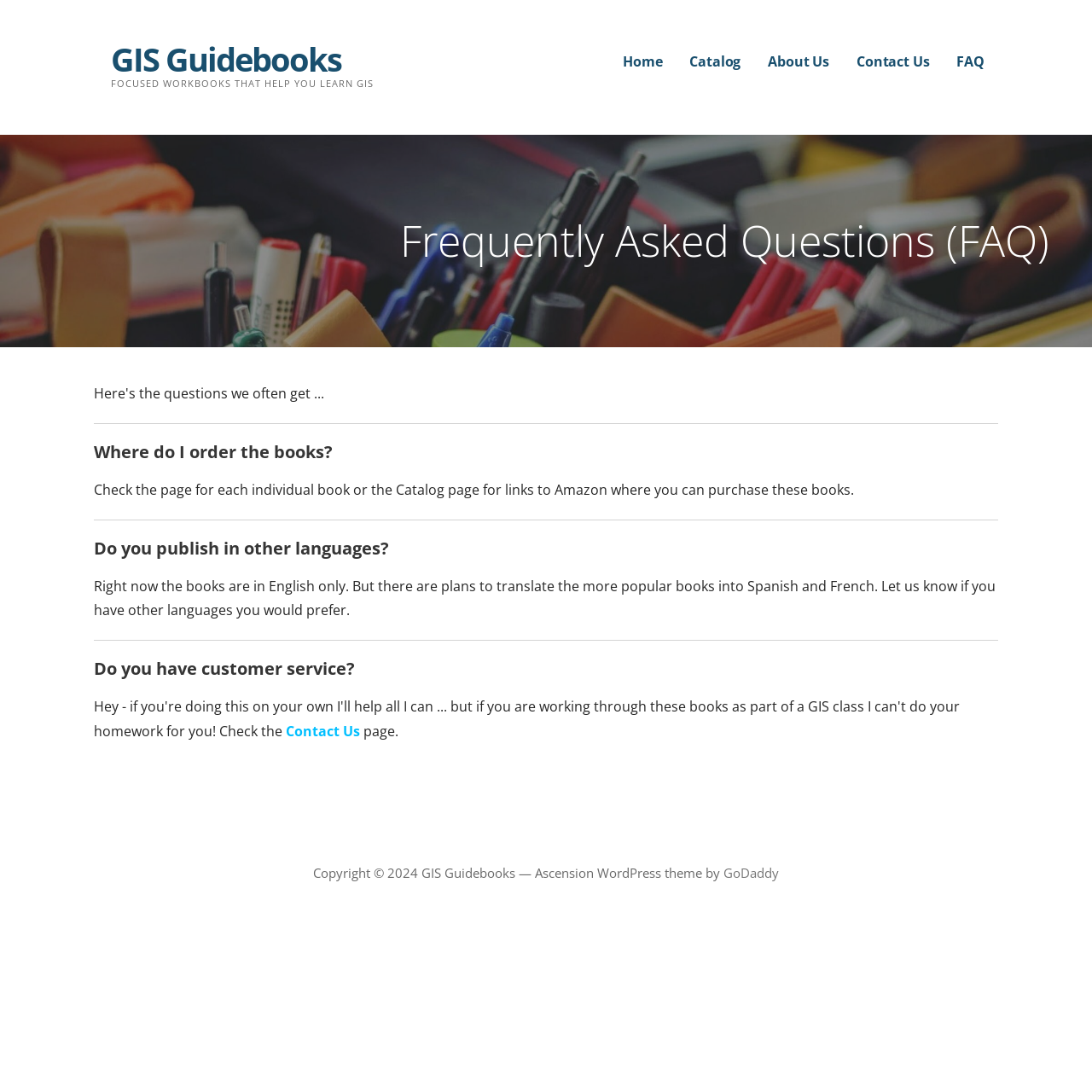Please find the bounding box coordinates of the section that needs to be clicked to achieve this instruction: "check FAQ".

[0.876, 0.041, 0.902, 0.073]